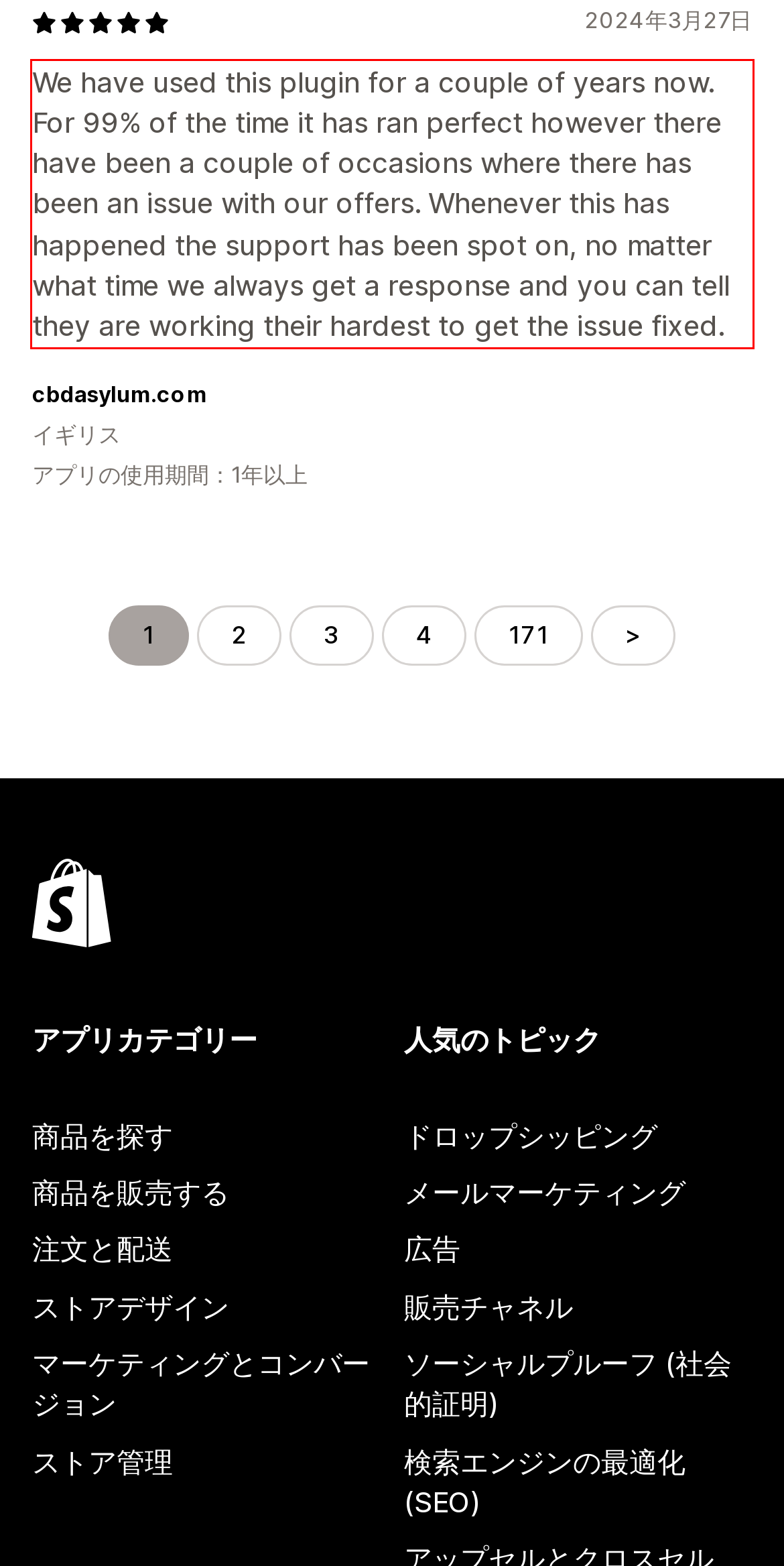Please examine the webpage screenshot containing a red bounding box and use OCR to recognize and output the text inside the red bounding box.

We have used this plugin for a couple of years now. For 99% of the time it has ran perfect however there have been a couple of occasions where there has been an issue with our offers. Whenever this has happened the support has been spot on, no matter what time we always get a response and you can tell they are working their hardest to get the issue fixed.